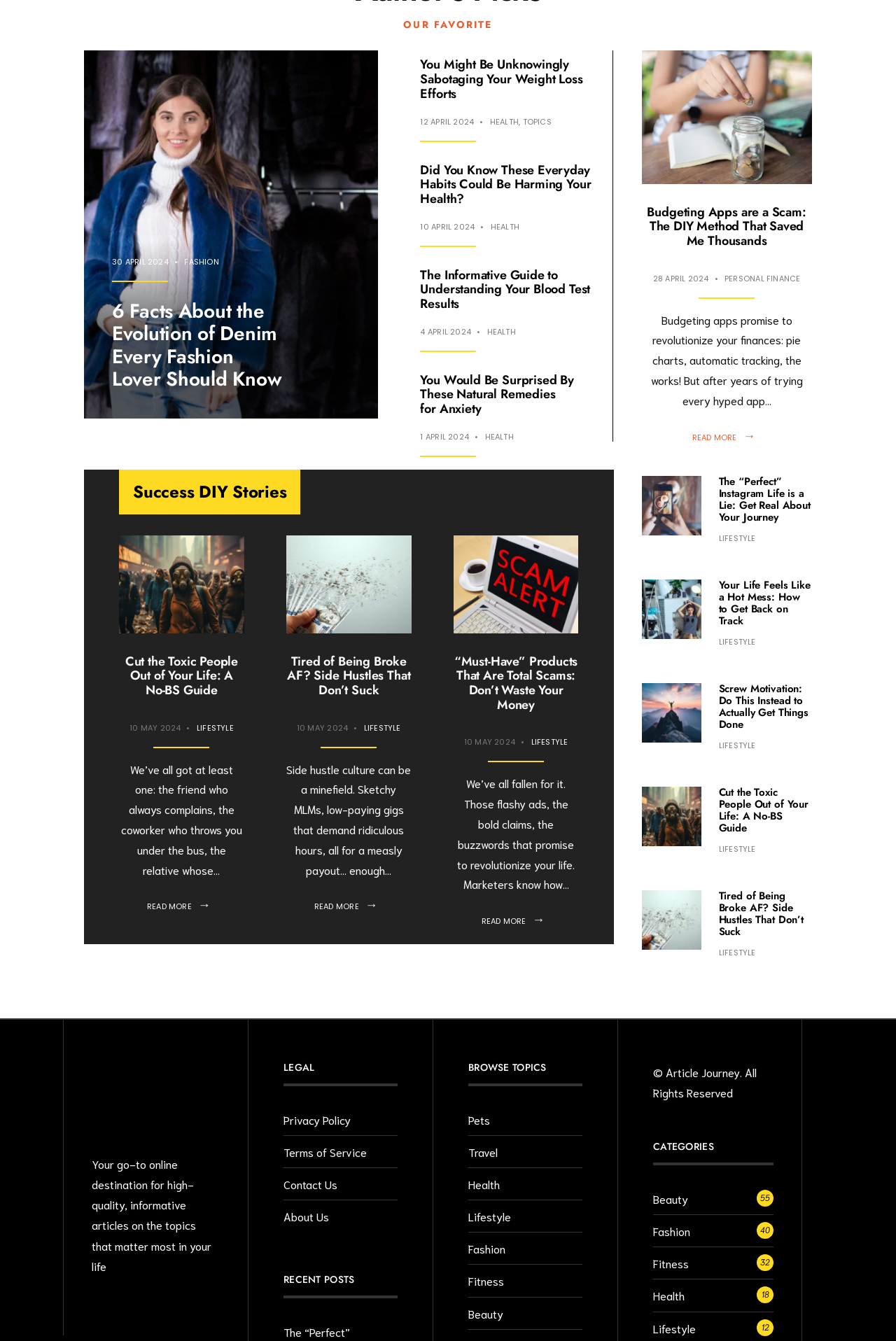What is the category of the article 'Budgeting Apps are a Scam: The DIY Method That Saved Me Thousands'?
Using the screenshot, give a one-word or short phrase answer.

PERSONAL FINANCE